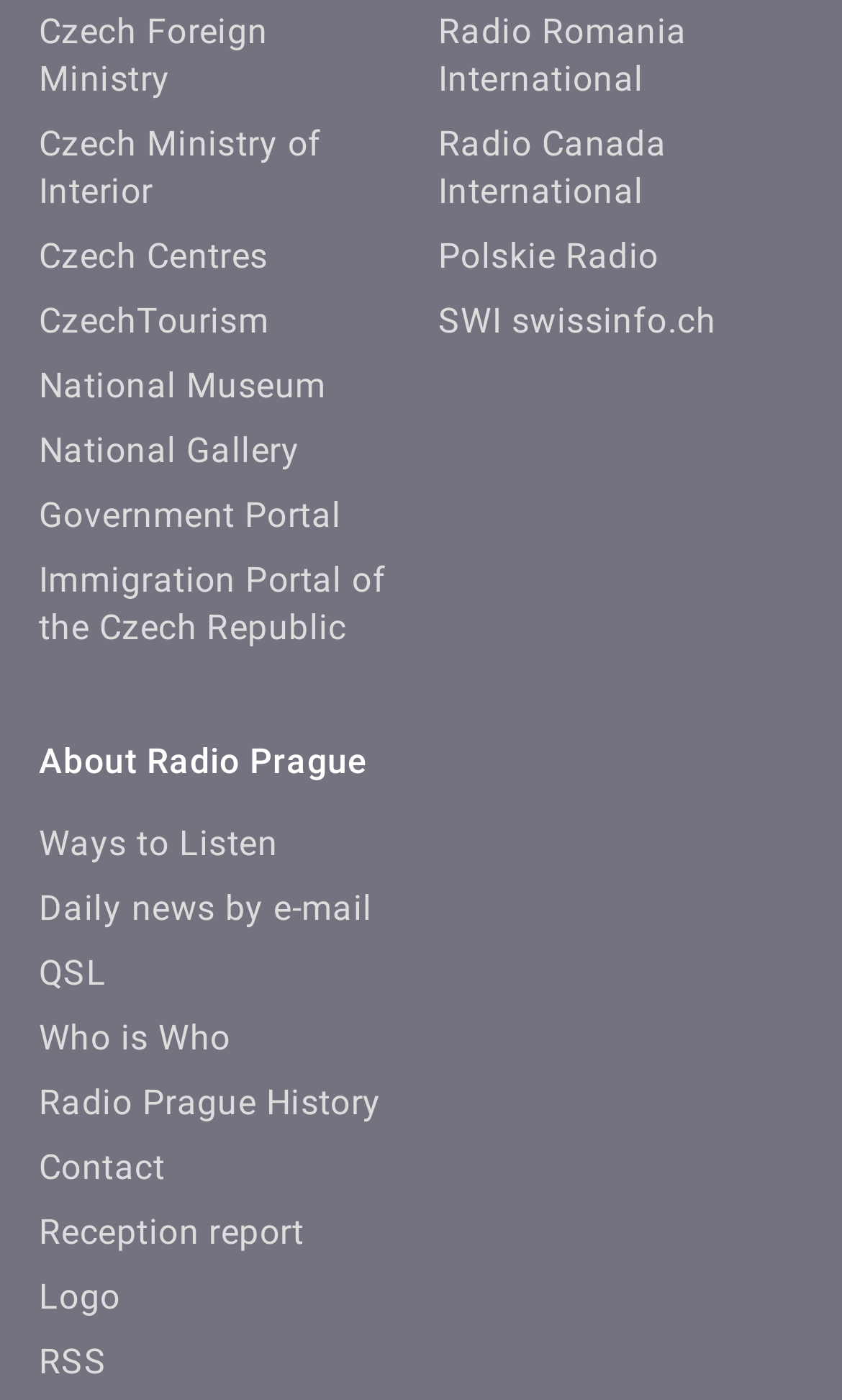Give a one-word or one-phrase response to the question: 
How many sections are there on the webpage?

2